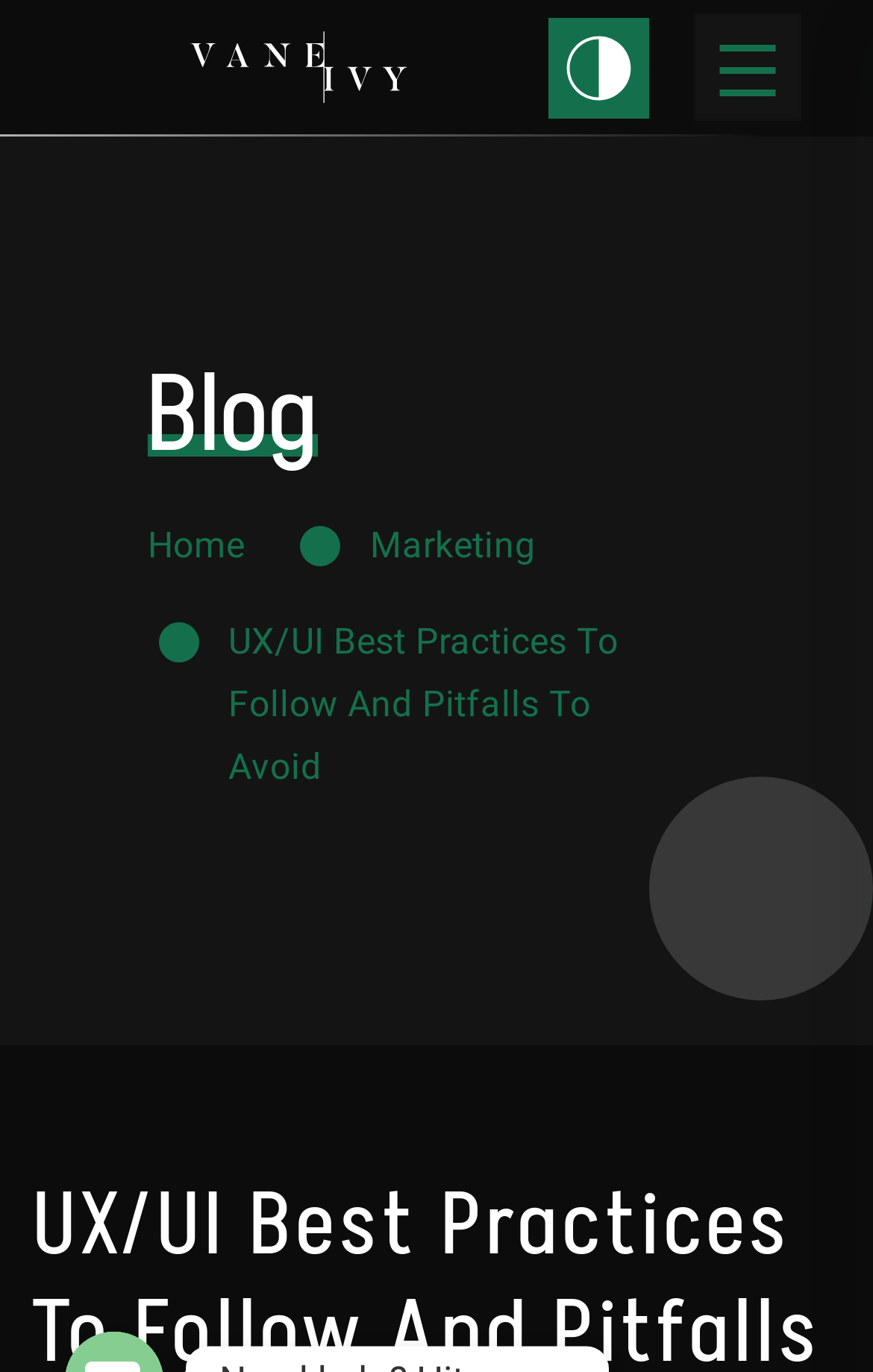How many images are on the webpage?
Please provide a single word or phrase as your answer based on the screenshot.

2